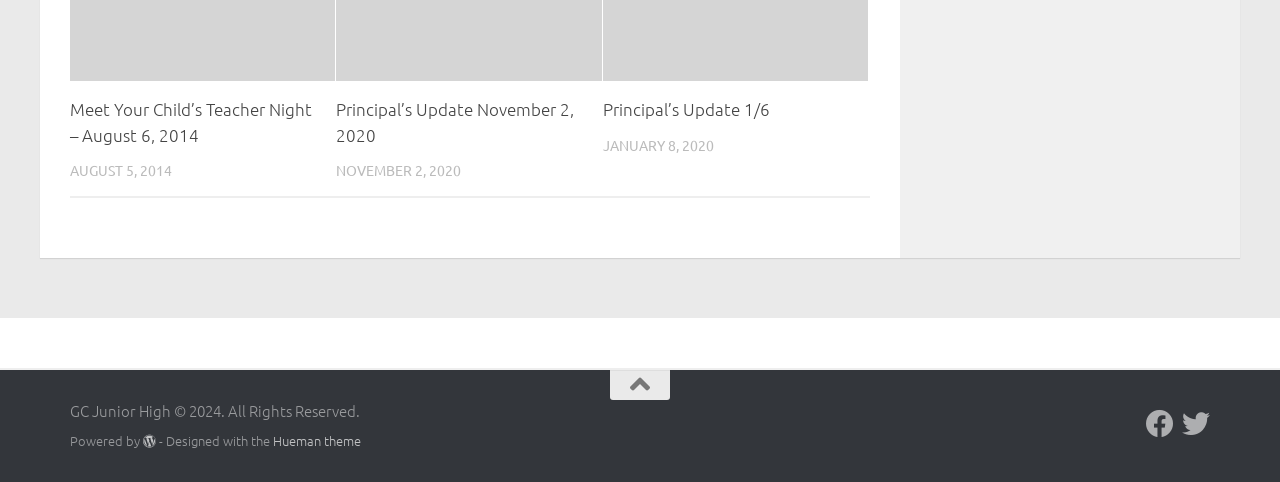What is the theme of the website?
Use the information from the image to give a detailed answer to the question.

I found the theme of the website by looking at the link at the bottom of the page, which says 'Designed with the Hueman theme'.